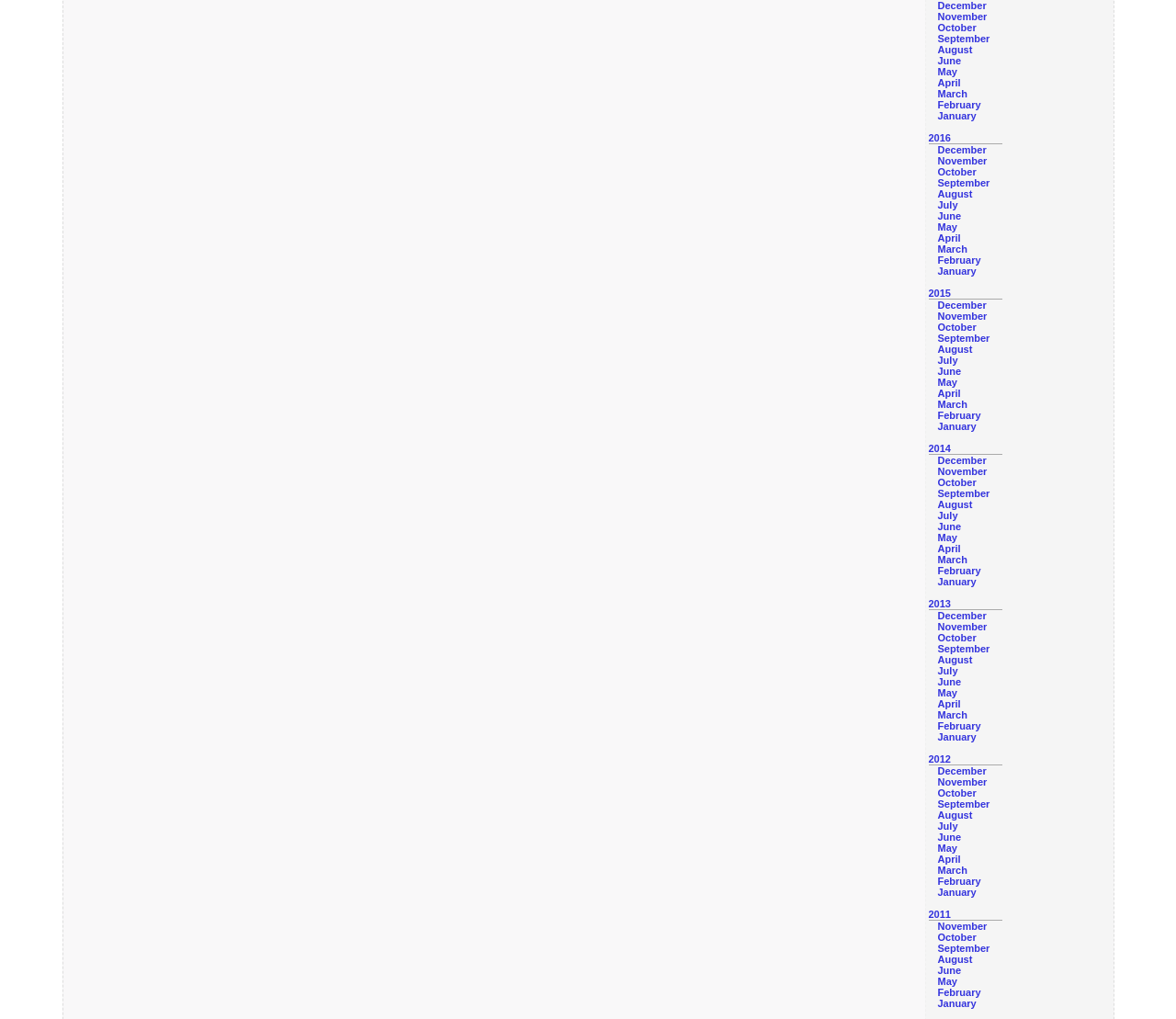Please identify the bounding box coordinates of the element's region that needs to be clicked to fulfill the following instruction: "View 2016". The bounding box coordinates should consist of four float numbers between 0 and 1, i.e., [left, top, right, bottom].

[0.789, 0.13, 0.809, 0.141]